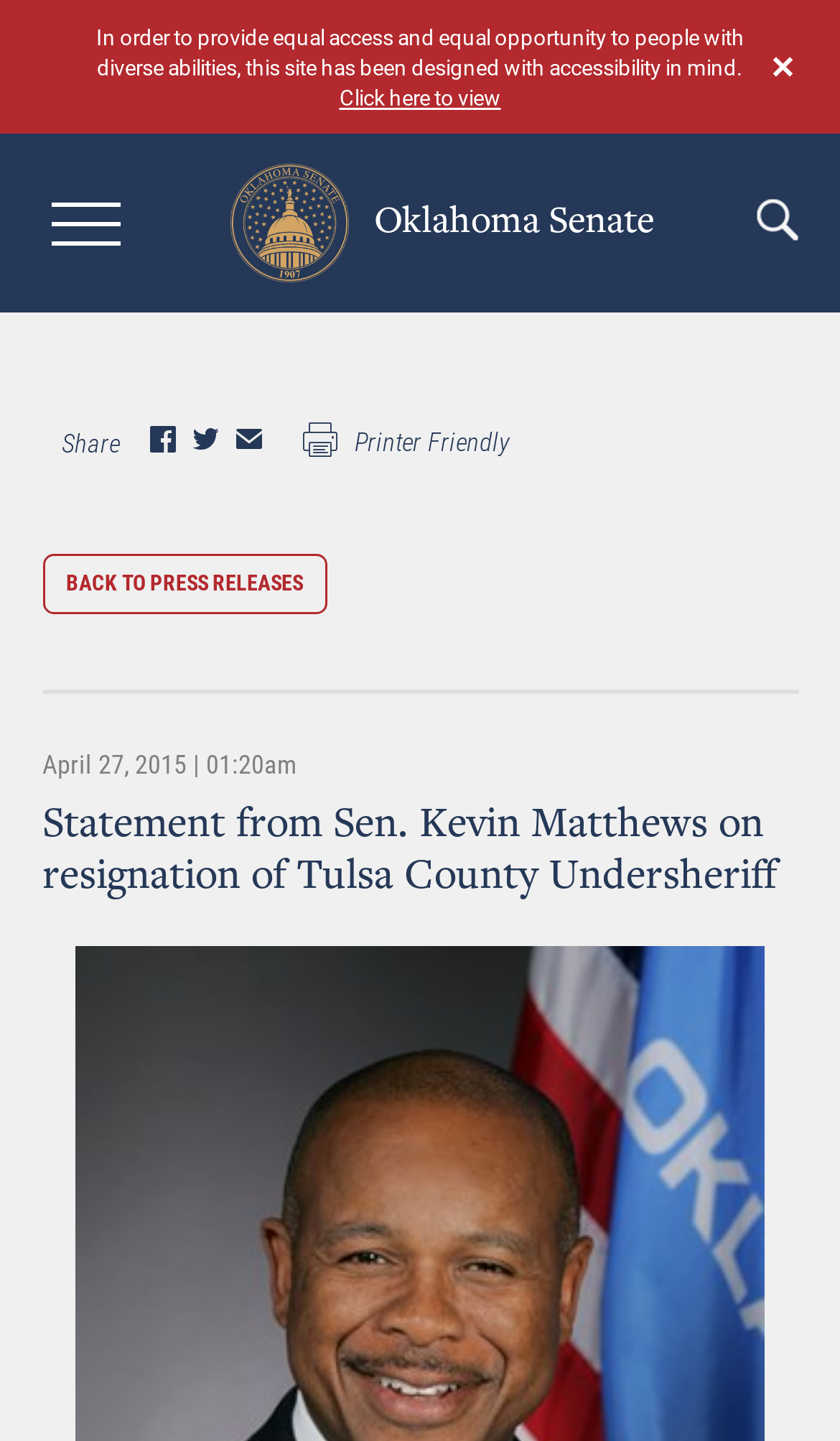Determine which piece of text is the heading of the webpage and provide it.

Statement from Sen. Kevin Matthews on resignation of Tulsa County Undersheriff